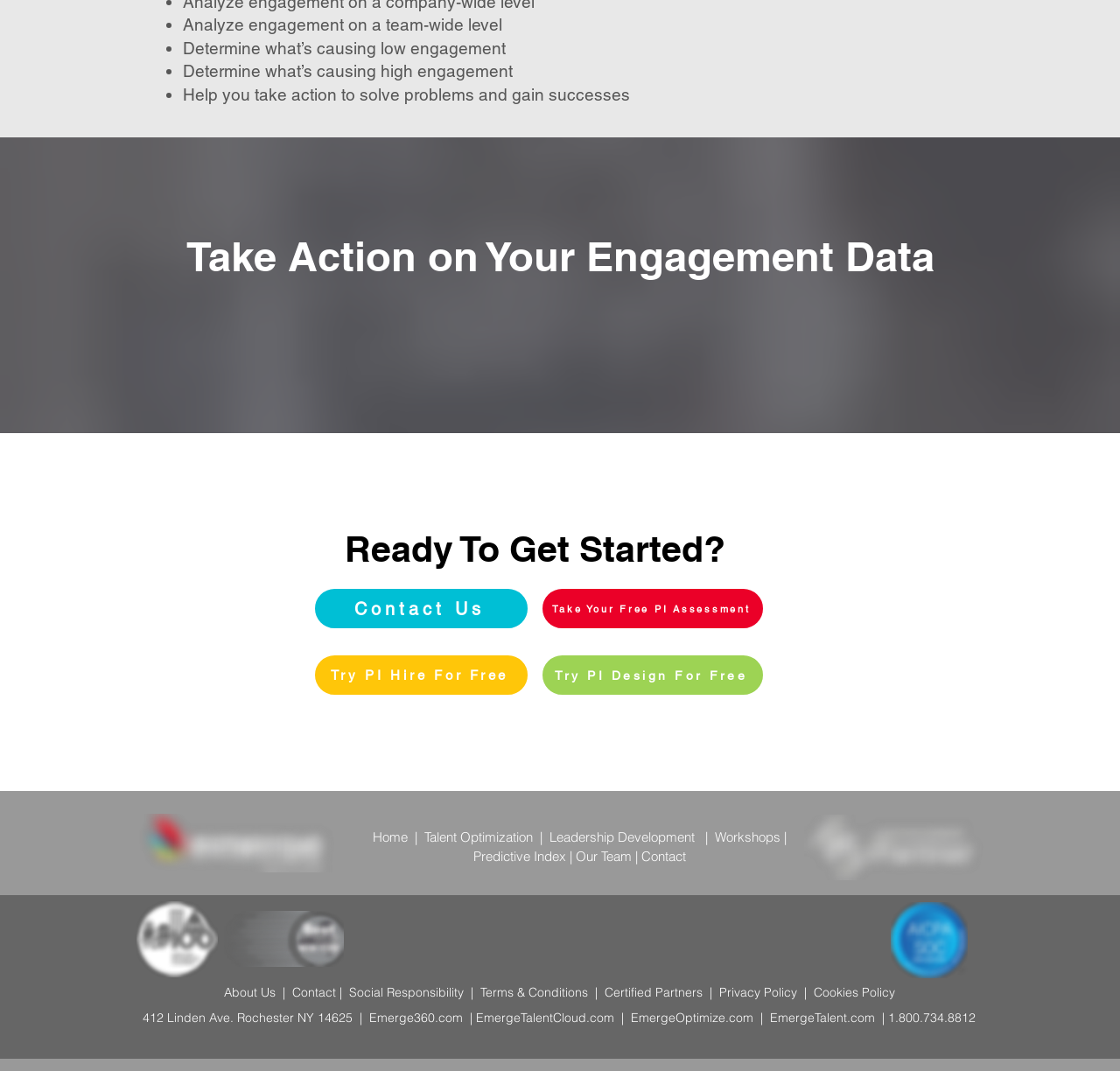Please locate the bounding box coordinates of the element that should be clicked to achieve the given instruction: "Take Your Free PI Assessment".

[0.484, 0.55, 0.674, 0.587]